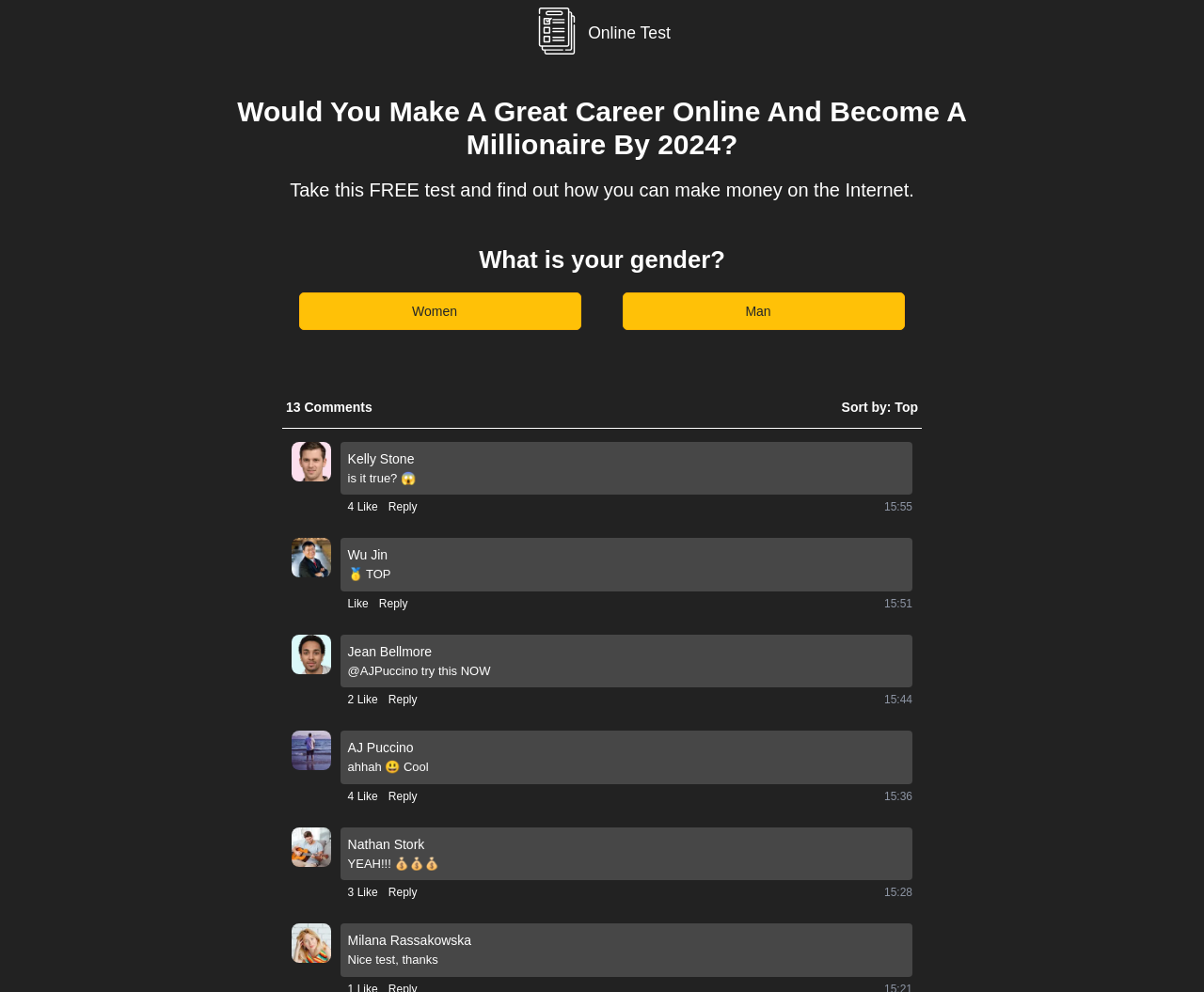Determine the bounding box coordinates of the section I need to click to execute the following instruction: "Click the 'Like' button". Provide the coordinates as four float numbers between 0 and 1, i.e., [left, top, right, bottom].

[0.289, 0.503, 0.314, 0.52]